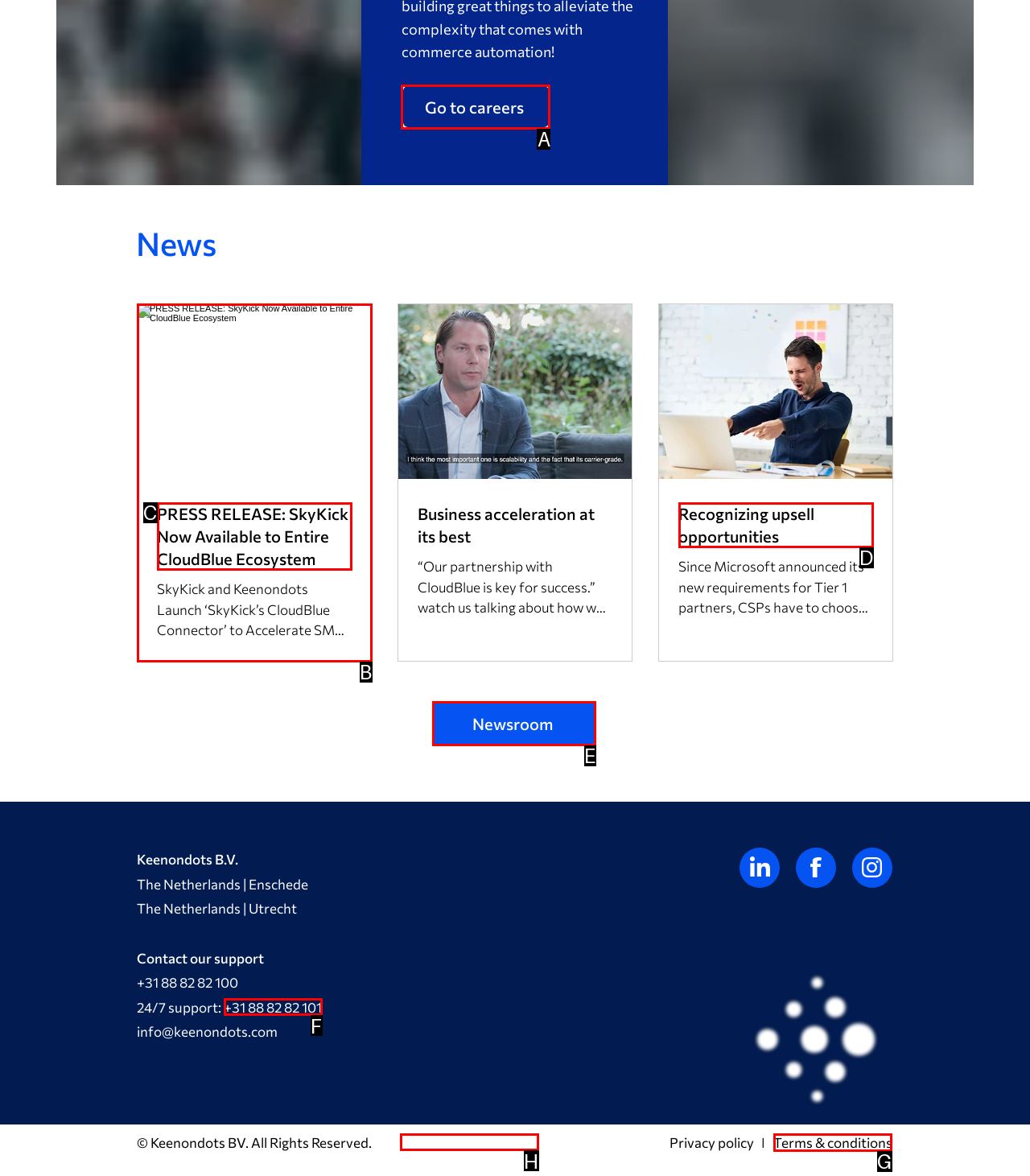Given the task: View terms and conditions, indicate which boxed UI element should be clicked. Provide your answer using the letter associated with the correct choice.

G